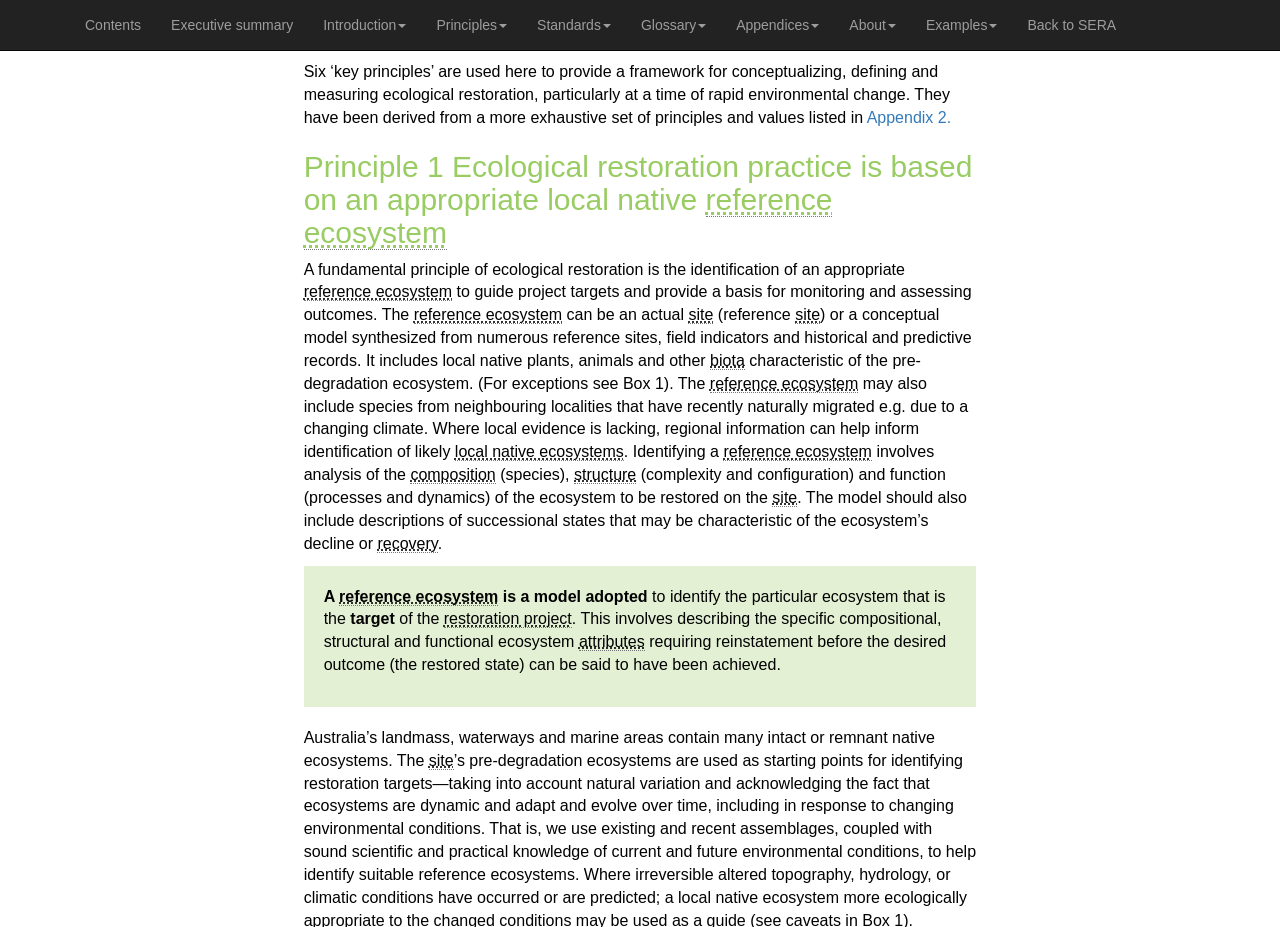Find and specify the bounding box coordinates that correspond to the clickable region for the instruction: "Click the 'Back to SERA' link".

[0.791, 0.0, 0.884, 0.054]